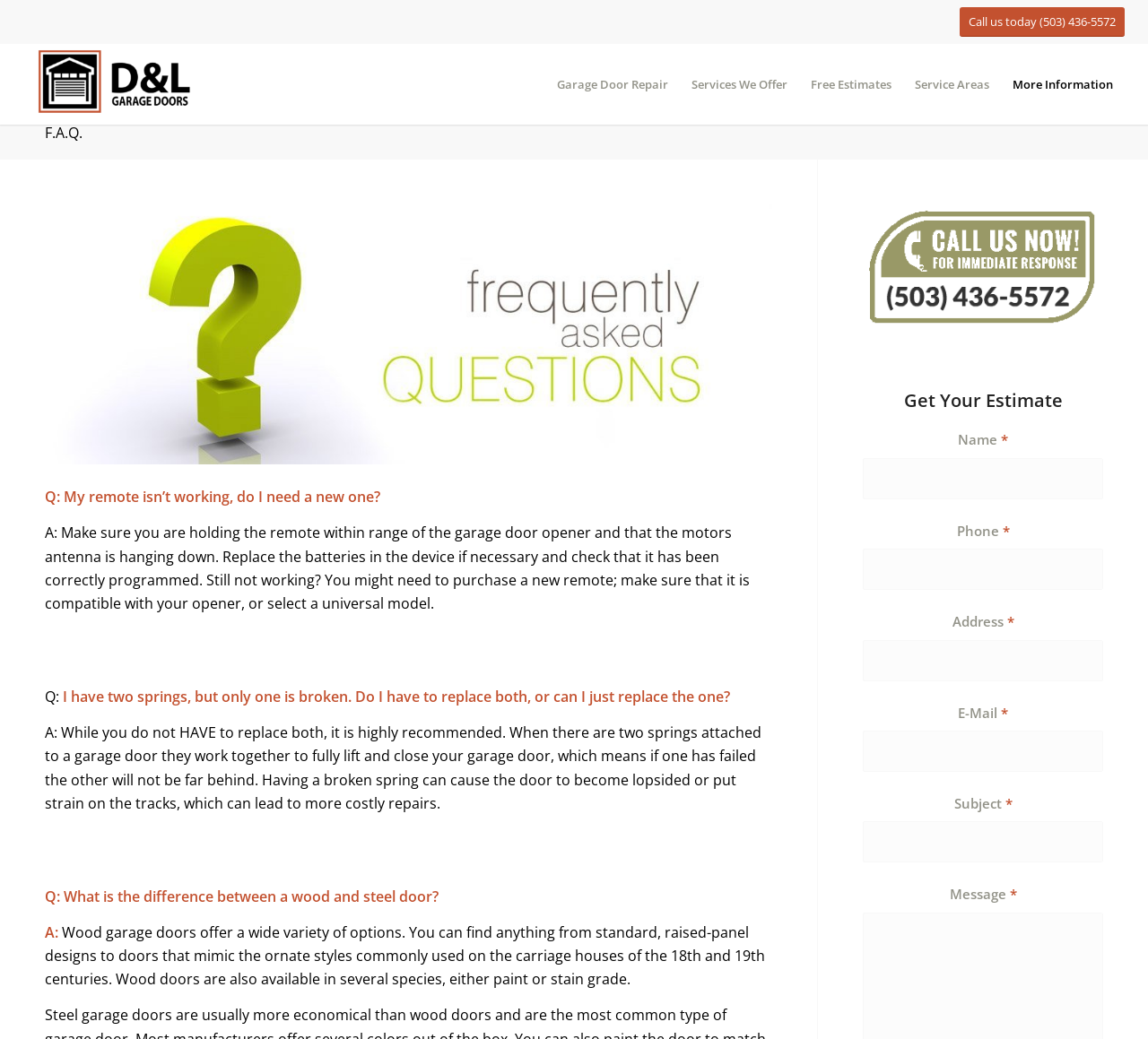Show the bounding box coordinates of the region that should be clicked to follow the instruction: "Fill in the 'Name' field."

[0.752, 0.441, 0.961, 0.48]